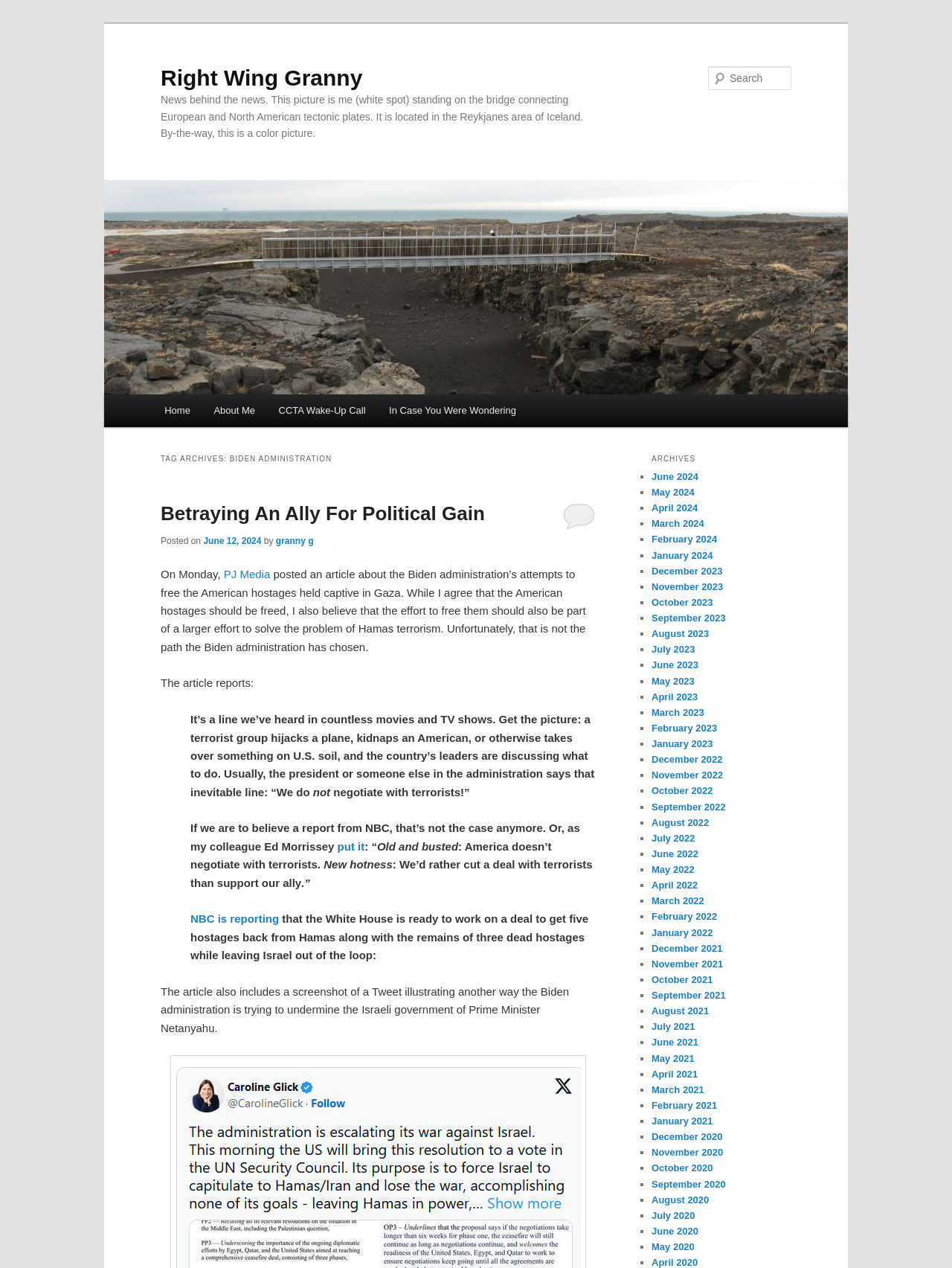Pinpoint the bounding box coordinates of the element that must be clicked to accomplish the following instruction: "Read article 'Betraying An Ally For Political Gain'". The coordinates should be in the format of four float numbers between 0 and 1, i.e., [left, top, right, bottom].

[0.169, 0.396, 0.509, 0.414]